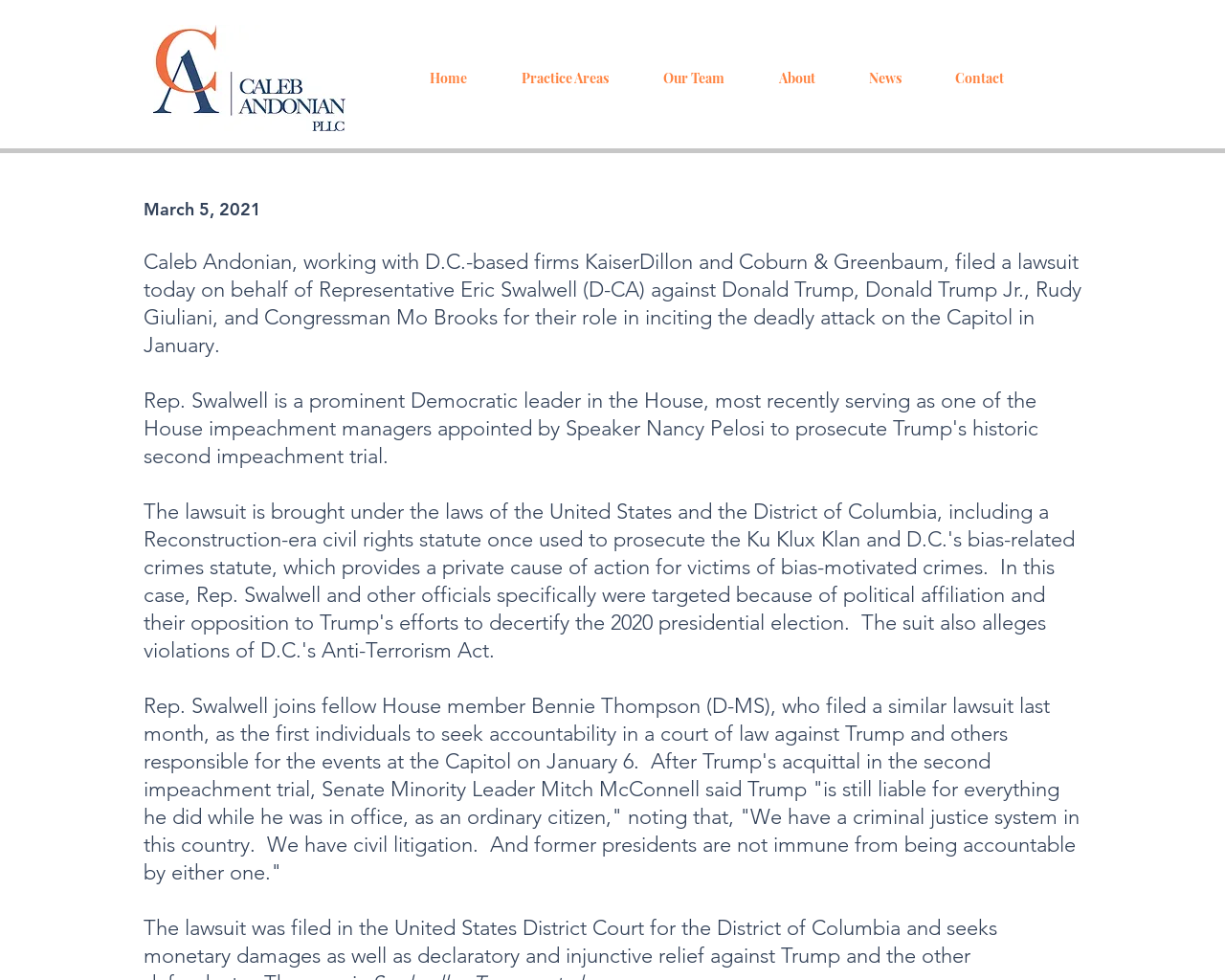What is the name of the statute used in the lawsuit?
Using the image as a reference, answer the question in detail.

The webpage mentions that 'The lawsuit is brought under the laws of the United States and the District of Columbia, including a Reconstruction-era civil rights statute...' which suggests that the Reconstruction-era civil rights statute is one of the laws used in the lawsuit.